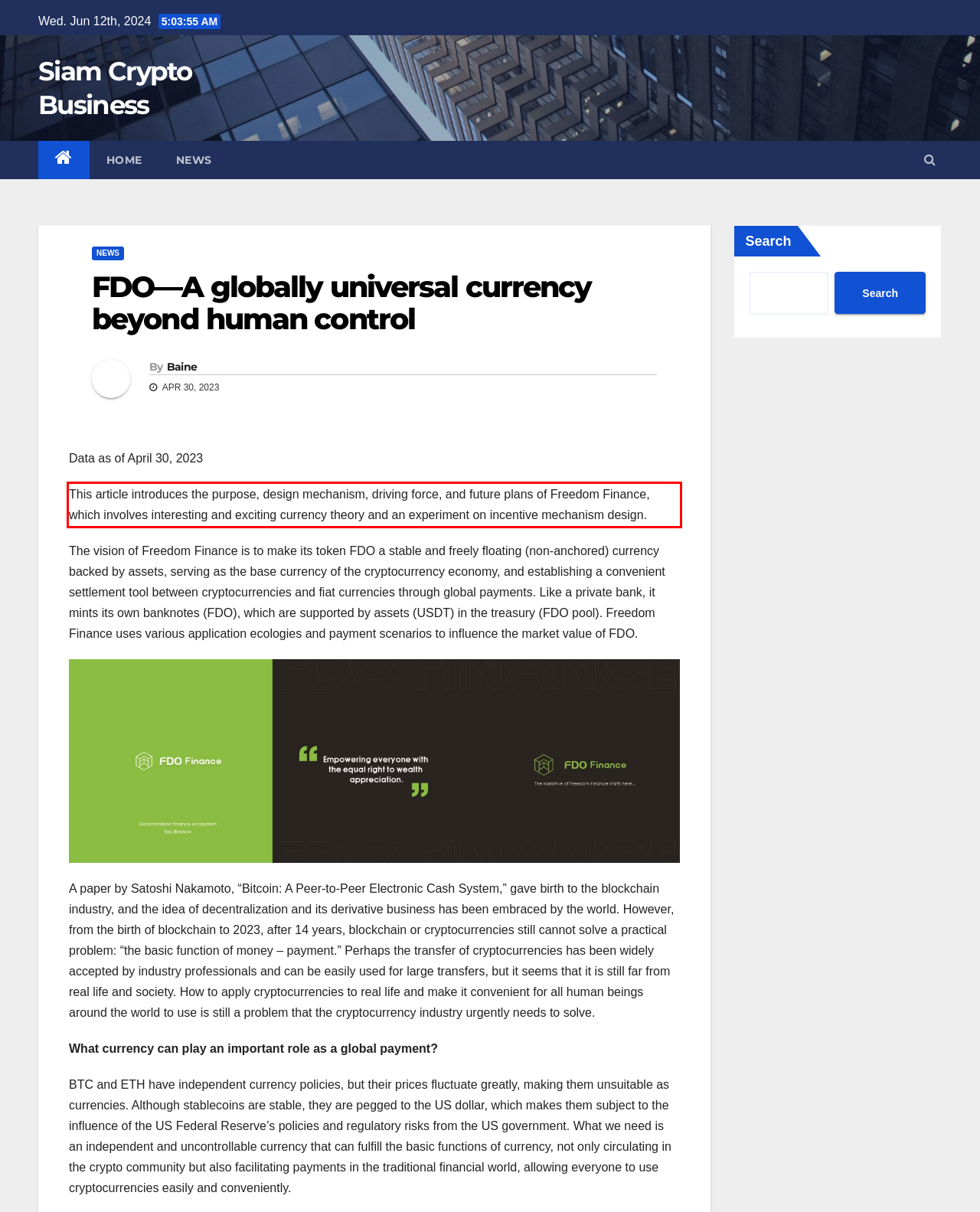Given a screenshot of a webpage with a red bounding box, extract the text content from the UI element inside the red bounding box.

This article introduces the purpose, design mechanism, driving force, and future plans of Freedom Finance, which involves interesting and exciting currency theory and an experiment on incentive mechanism design.